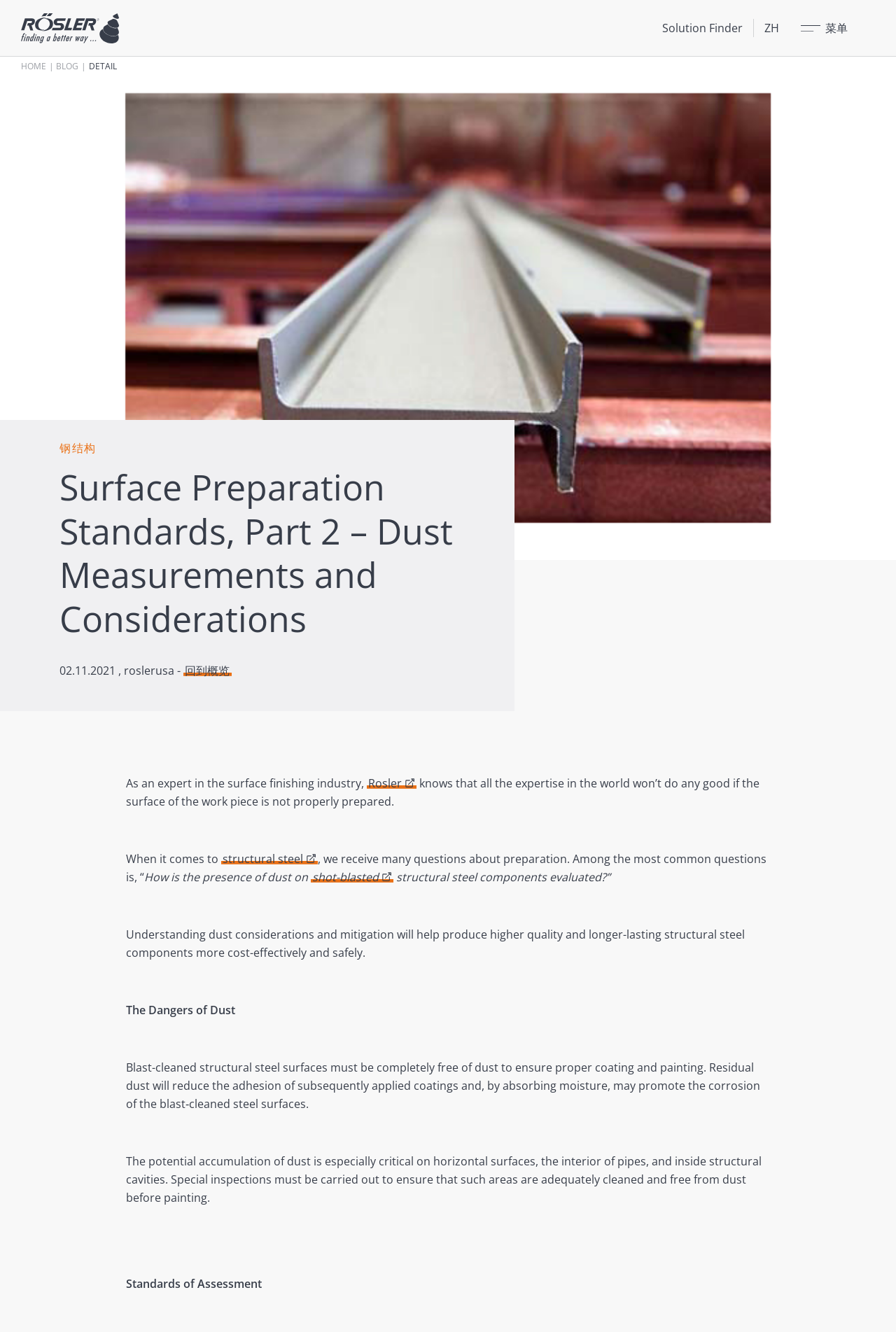Identify the bounding box coordinates of the clickable region required to complete the instruction: "Click the link to Rosler". The coordinates should be given as four float numbers within the range of 0 and 1, i.e., [left, top, right, bottom].

[0.409, 0.582, 0.464, 0.594]